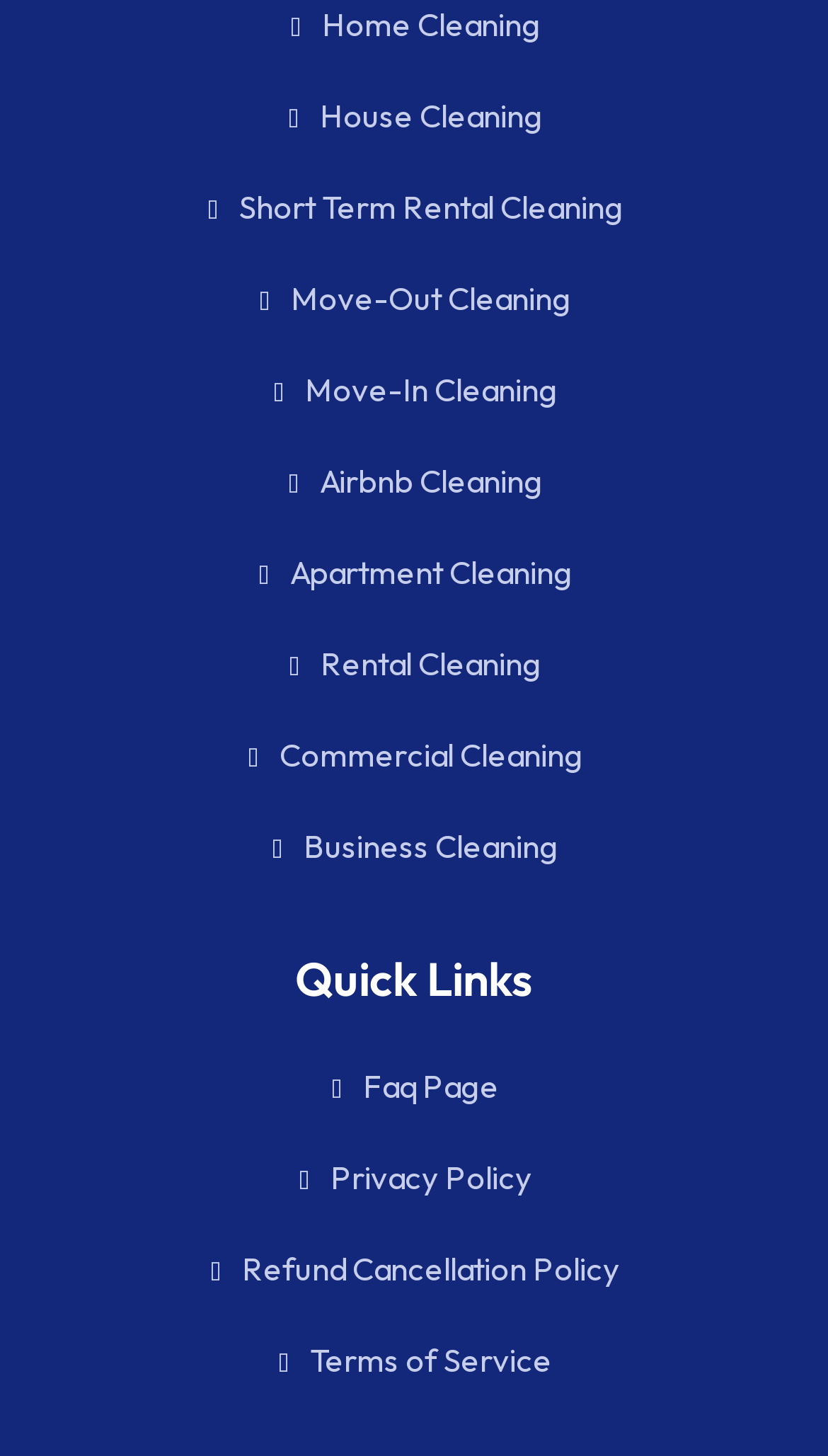What is the last link under Quick Links?
Examine the image and provide an in-depth answer to the question.

By examining the links under the 'Quick Links' heading, I can see that the last link is 'Terms of Service'.